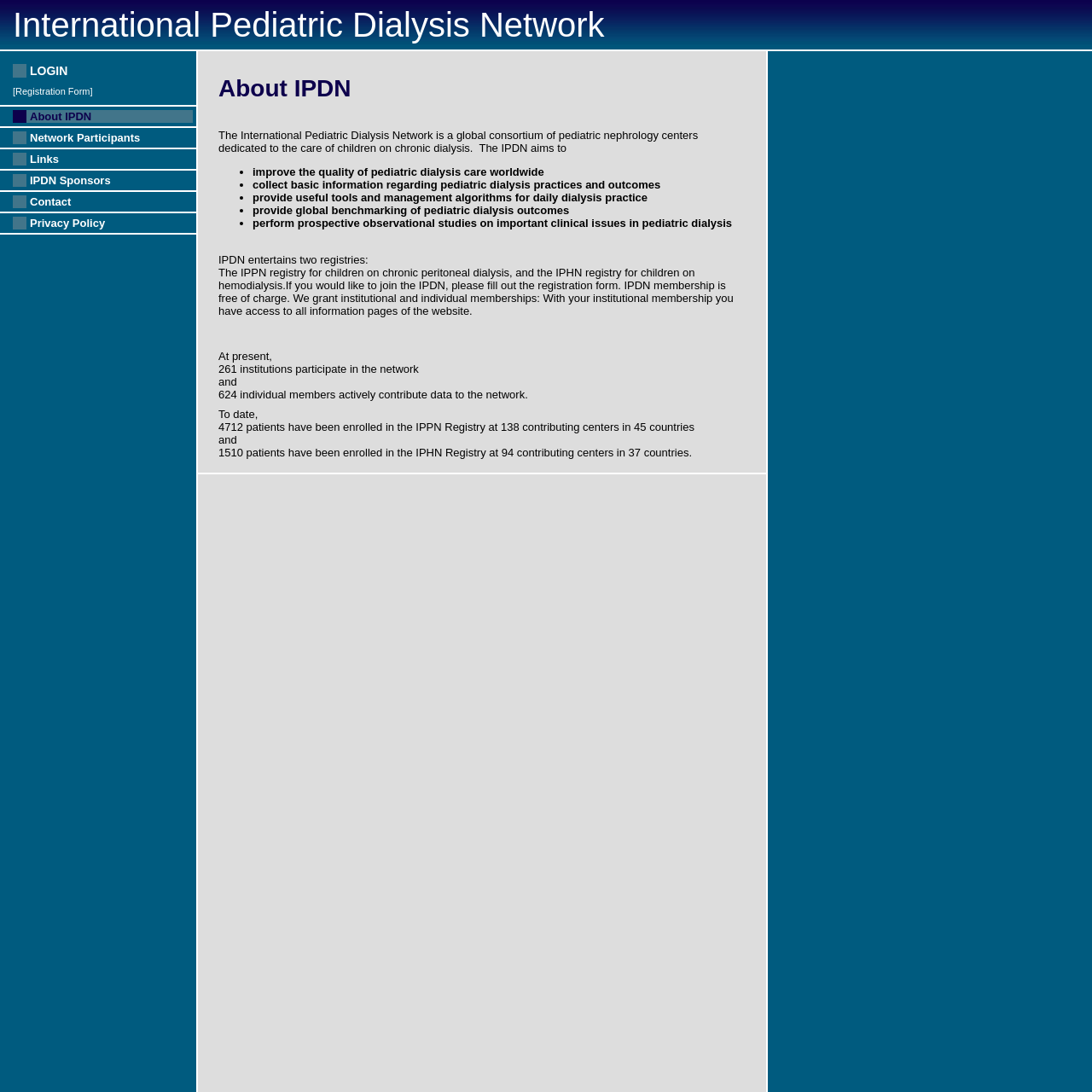How many patients have been enrolled in the IPPN Registry?
Please interpret the details in the image and answer the question thoroughly.

According to the 'About IPDN' section, to date, 4712 patients have been enrolled in the IPPN Registry at 138 contributing centers in 45 countries.